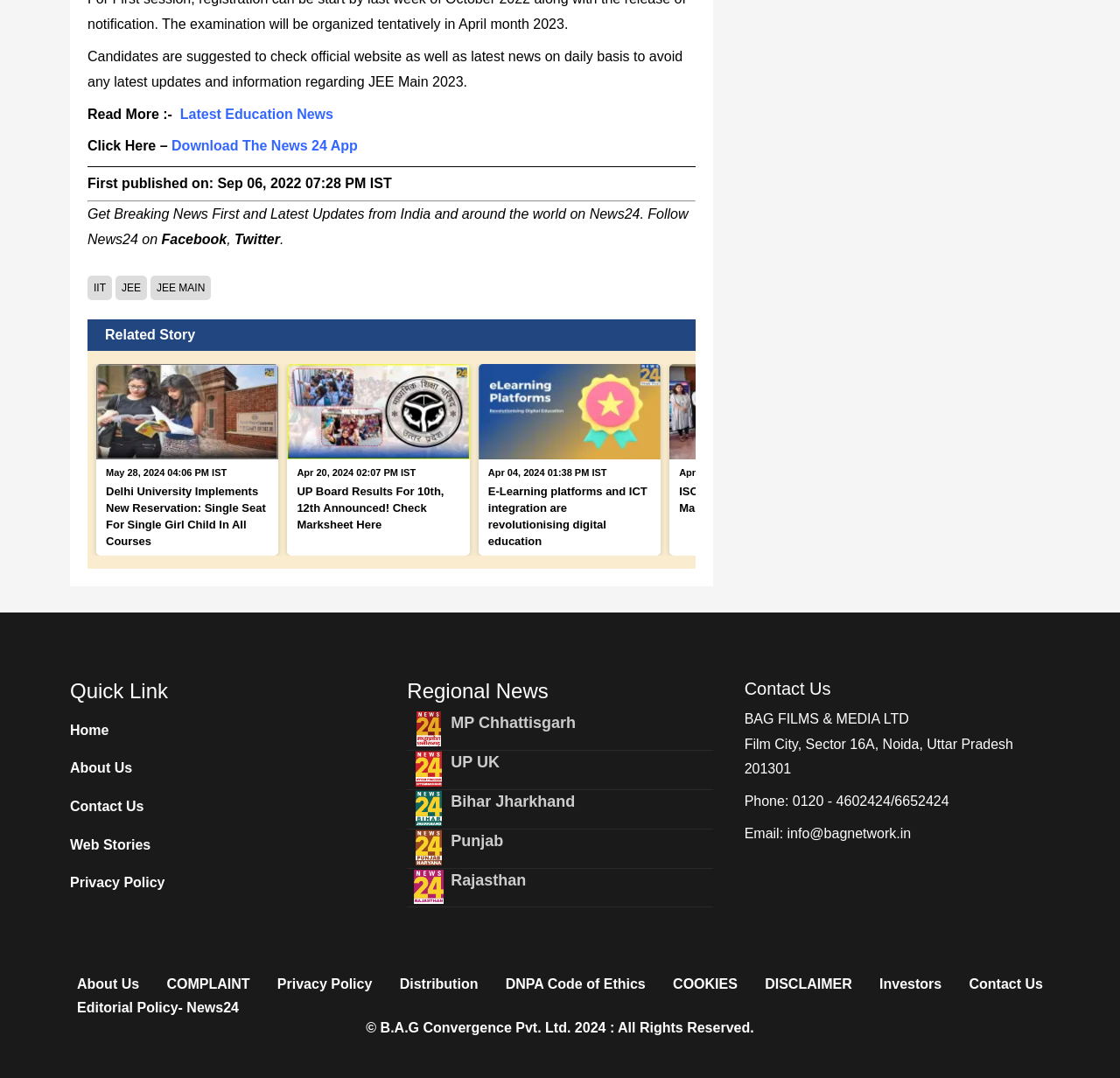Using the description: "Editorial Policy- News24", identify the bounding box of the corresponding UI element in the screenshot.

[0.062, 0.924, 0.219, 0.947]